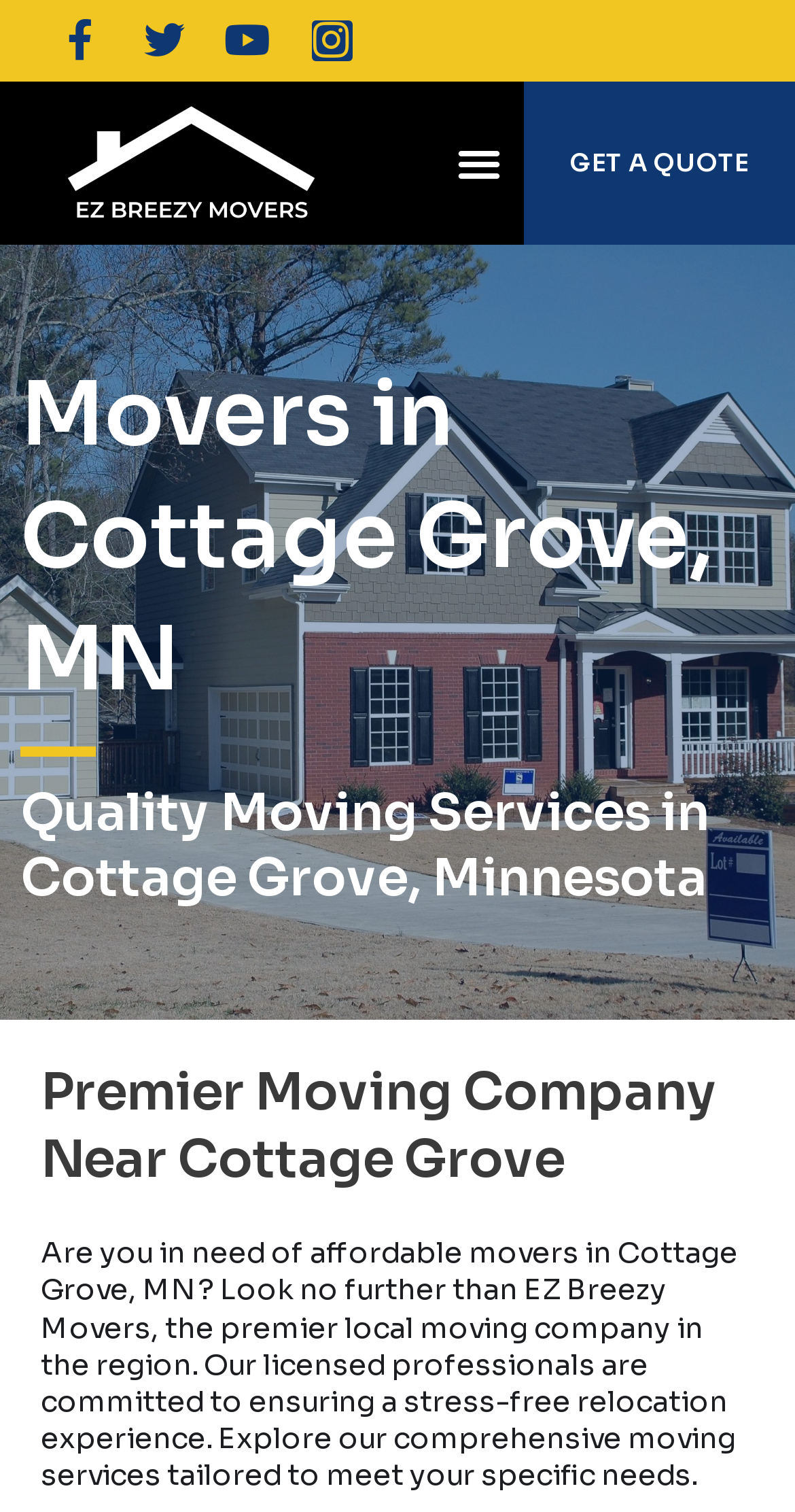Generate a detailed explanation of the webpage's features and information.

The webpage is about EZ Breezy Movers, a moving company in Cottage Grove, Minnesota. At the top left, there are four social media links, including Facebook, Twitter, Youtube, and Instagram, arranged horizontally. Next to these links, there is a link to the company's website with the text "moving company in Minnesota" accompanied by an image. 

On the top right, there is a menu toggle button. Beside it, a prominent call-to-action button "GET A QUOTE" is placed. 

Below the top section, the webpage is divided into three main sections. The first section has a heading "Movers in Cottage Grove, MN" and takes up about half of the page's width. The second section has a heading "Quality Moving Services in Cottage Grove, Minnesota" and is placed below the first section. The third section has a heading "Premier Moving Company Near Cottage Grove" and is located at the bottom of the page. 

In the main content area, there is a paragraph of text that describes the company's services, stating that they offer affordable moving services in Cottage Grove, MN, and provide a stress-free relocation experience.